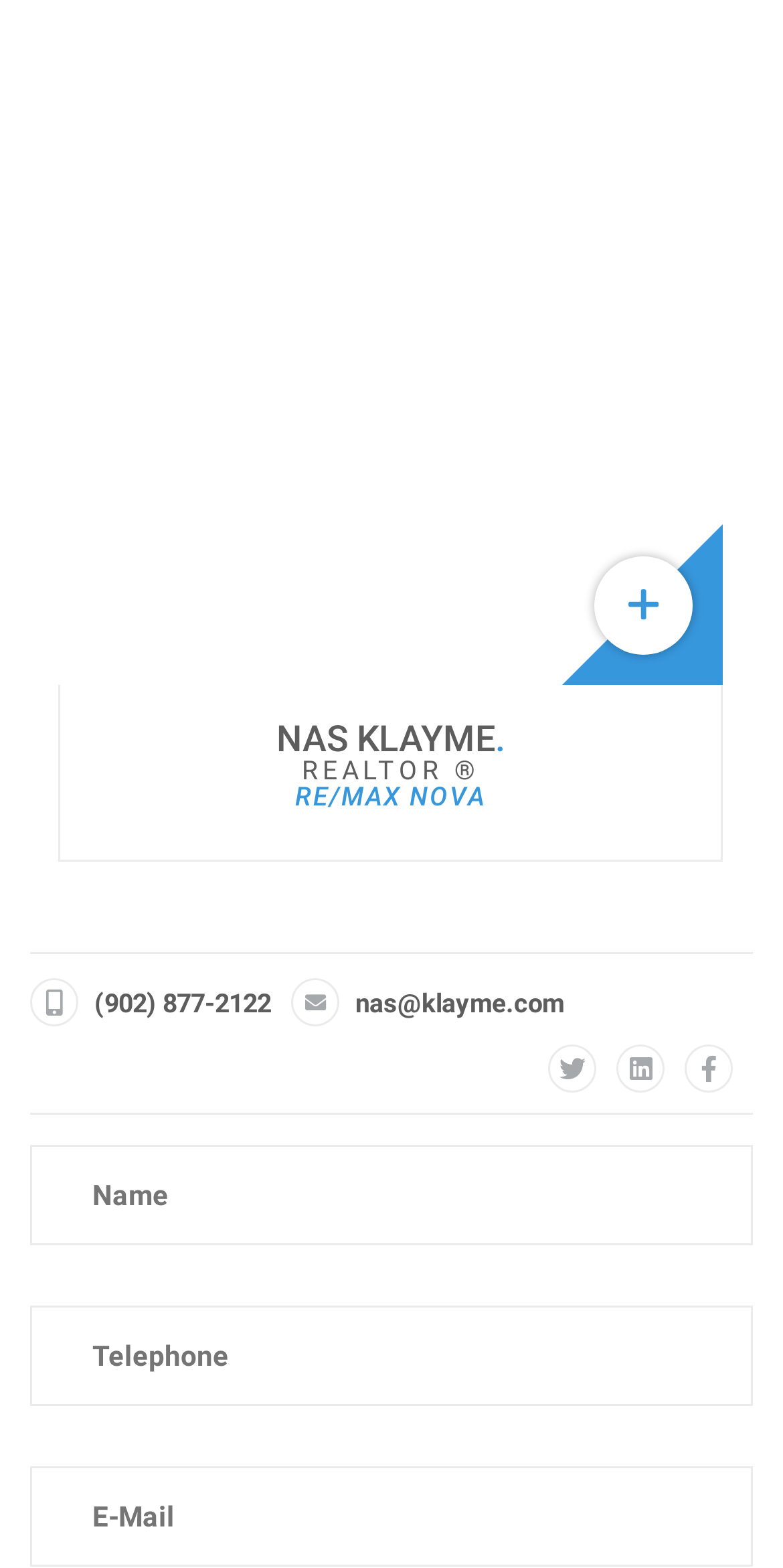Please answer the following question using a single word or phrase: 
What are the three social media icons at the top of the webpage?

Facebook, Twitter, Instagram